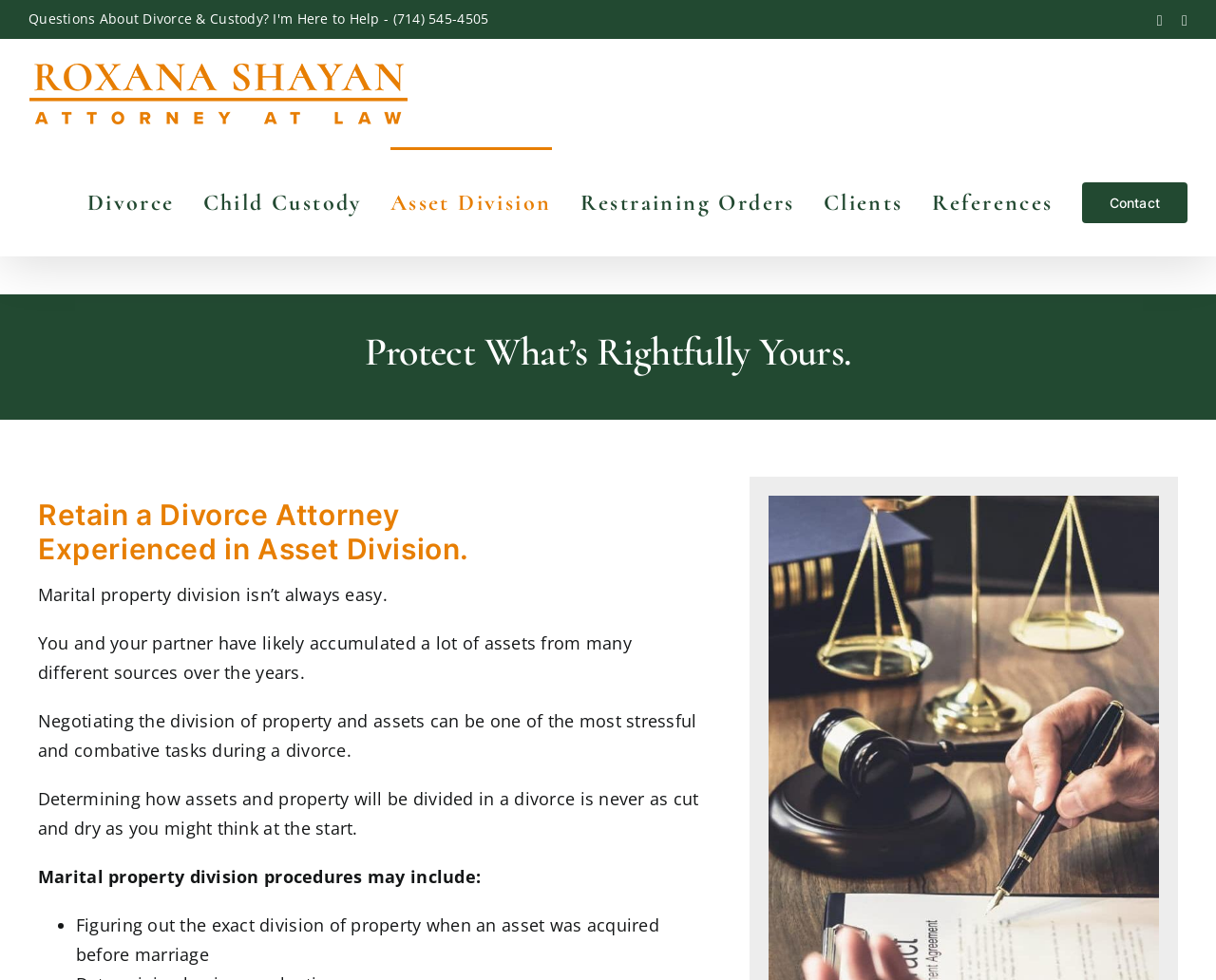Summarize the webpage with a detailed and informative caption.

The webpage is about a divorce attorney specializing in asset division, with a focus on Orange County, CA. At the top left, there is a logo of "A Family Lawyer You Can Trust – Roxana Shayan, Attorney at Law" with a corresponding image. Below the logo, there is a main menu navigation bar with links to various services, including "Divorce", "Child Custody", "Asset Division", "Restraining Orders", "Clients", "References", and "Contact".

On the top right, there are three links: a phone number "(714) 545-4505", a Yelp icon, and a Google icon. 

The main content of the webpage starts with a heading "Protect What’s Rightfully Yours." followed by another heading "Retain a Divorce Attorney Experienced in Asset Division." Below these headings, there are four paragraphs of text discussing the challenges of marital property division, the importance of negotiating the division of property and assets during a divorce, and the complexity of determining how assets and property will be divided.

The last section of the main content is a list, introduced by the text "Marital property division procedures may include:", with a single list item "Figuring out the exact division of property when an asset was acquired before marriage".